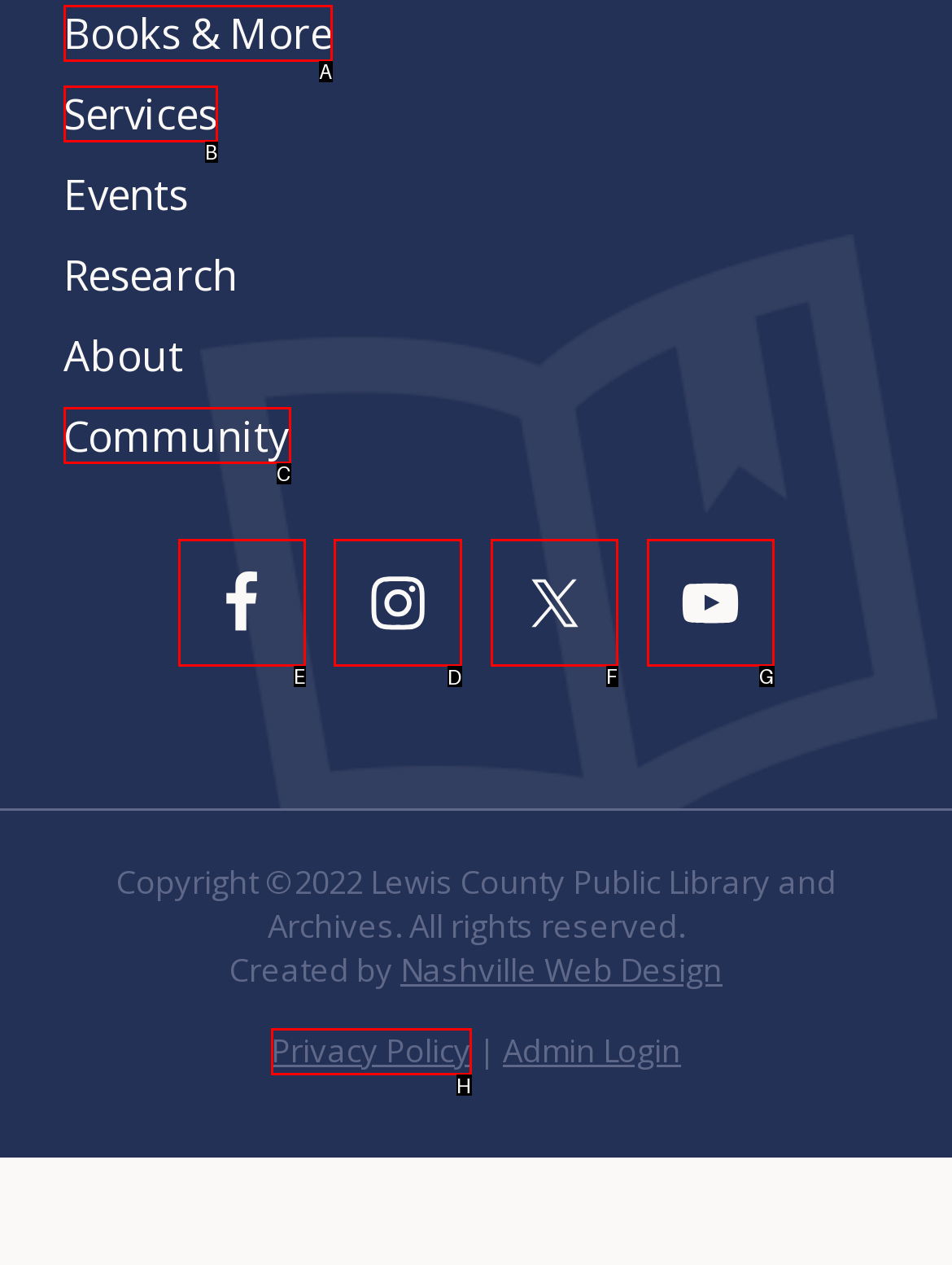Select the HTML element that needs to be clicked to perform the task: View Instagram profile. Reply with the letter of the chosen option.

D